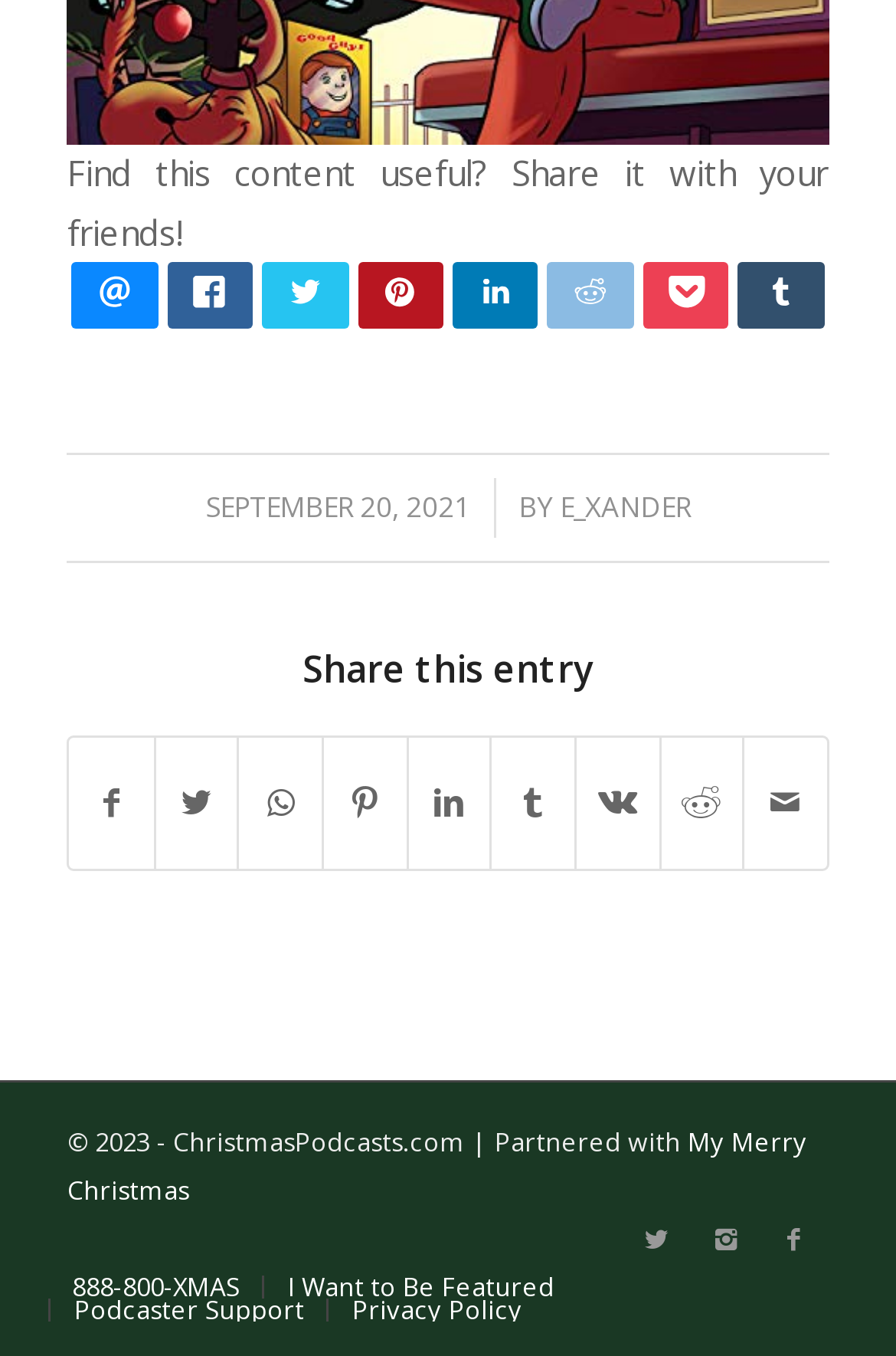Identify the bounding box coordinates of the HTML element based on this description: "I Want to Be Featured".

[0.321, 0.935, 0.619, 0.96]